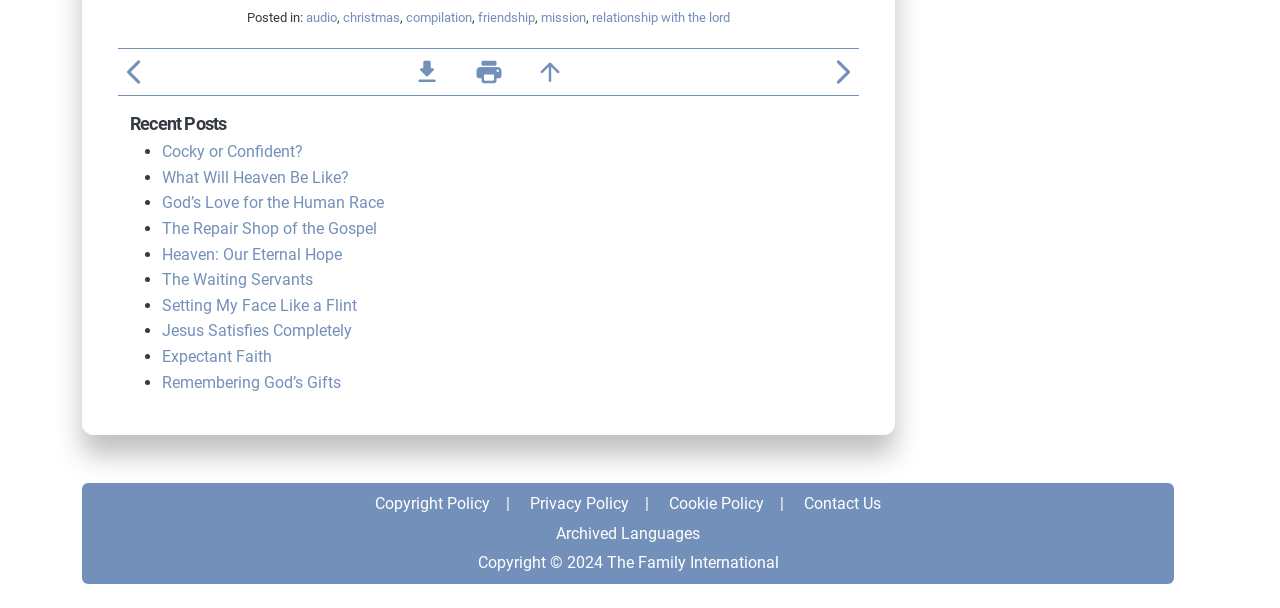Given the description of a UI element: "Privacy Policy", identify the bounding box coordinates of the matching element in the webpage screenshot.

[0.414, 0.813, 0.491, 0.844]